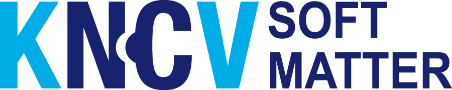Please answer the following question using a single word or phrase: 
What is the focus of the Soft Matter division?

Soft matter research